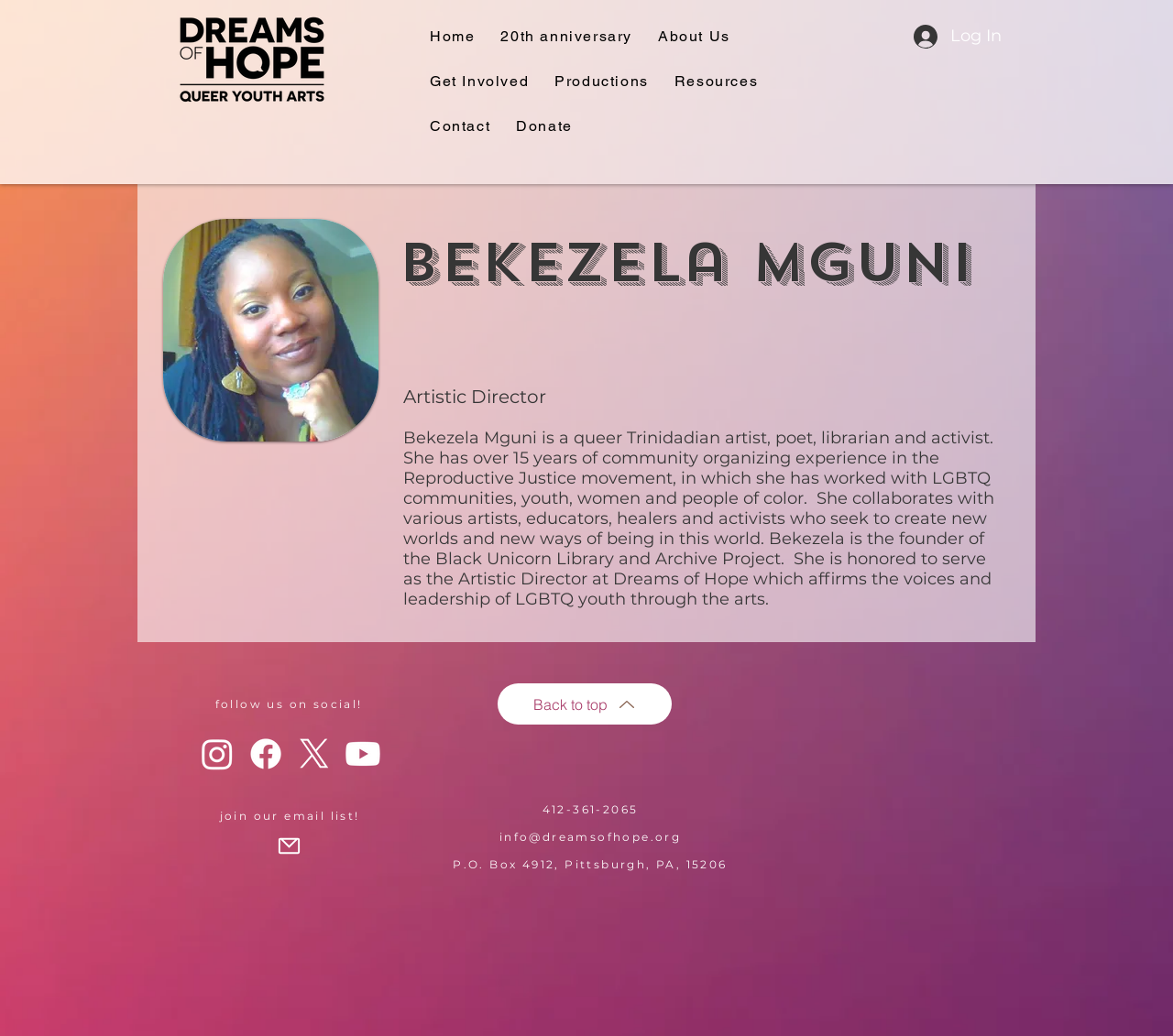Identify the bounding box coordinates of the area that should be clicked in order to complete the given instruction: "Click the 'Home' link". The bounding box coordinates should be four float numbers between 0 and 1, i.e., [left, top, right, bottom].

[0.359, 0.018, 0.413, 0.054]